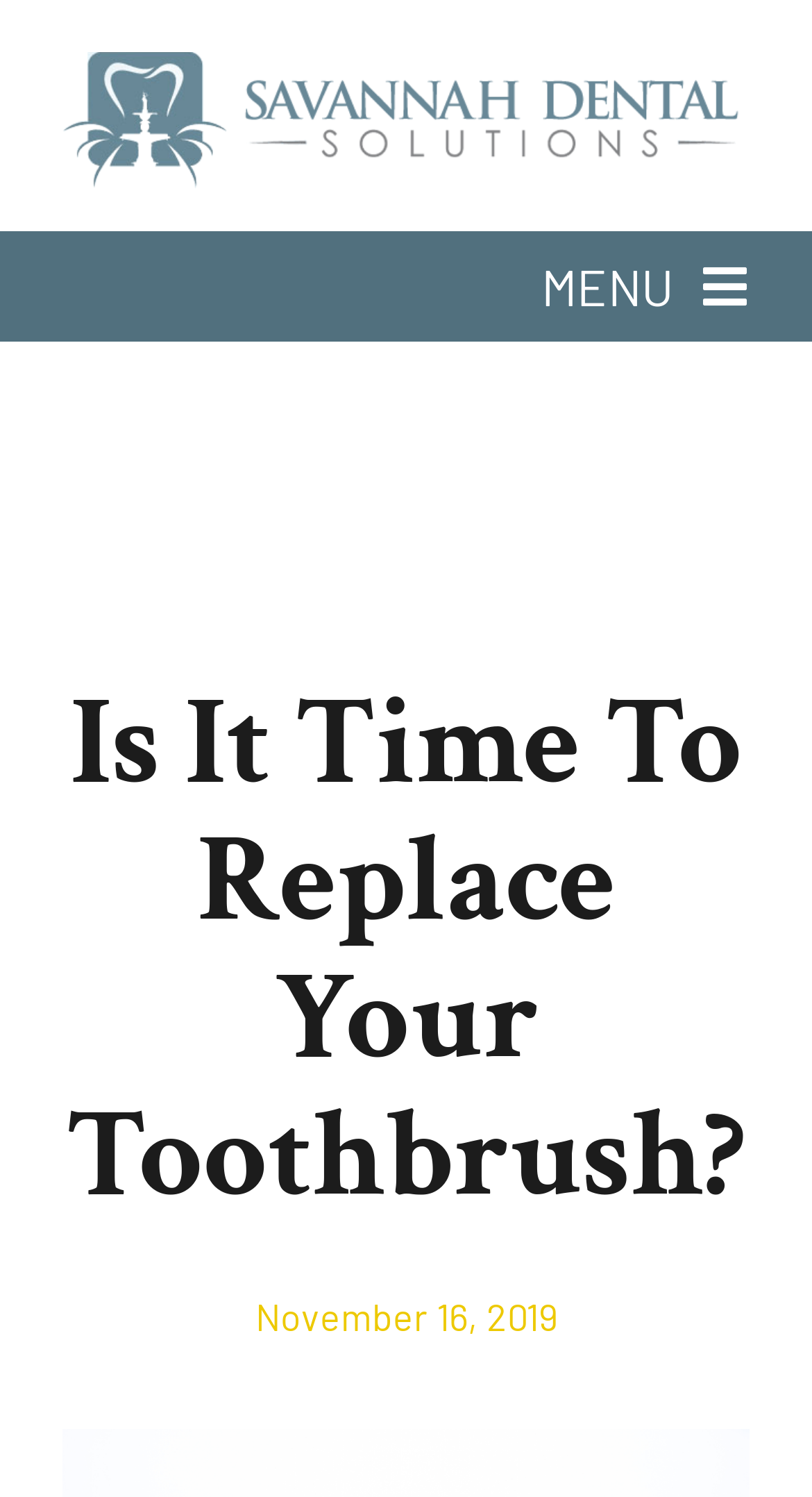What is the date of the article? Analyze the screenshot and reply with just one word or a short phrase.

November 16, 2019